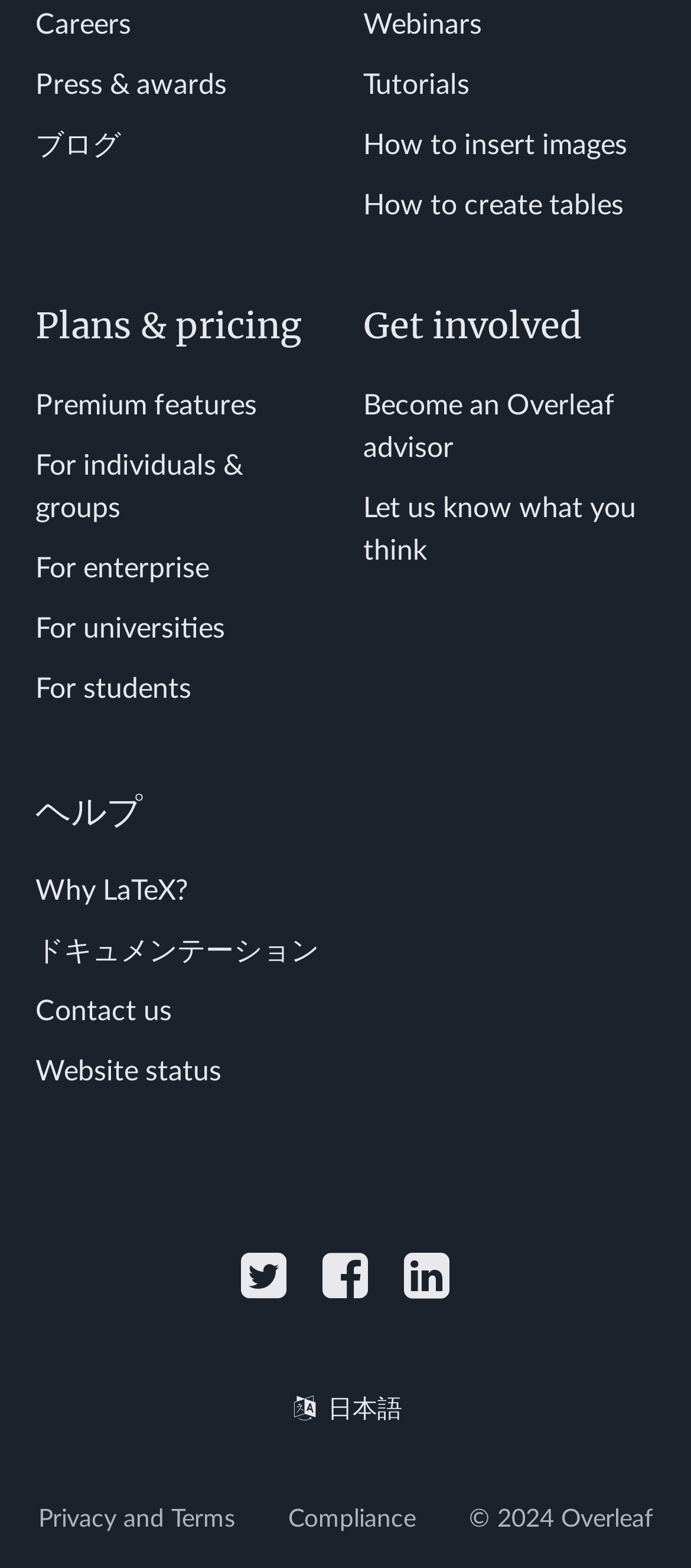Identify the bounding box coordinates of the area that should be clicked in order to complete the given instruction: "View Overleaf on Twitter". The bounding box coordinates should be four float numbers between 0 and 1, i.e., [left, top, right, bottom].

[0.349, 0.79, 0.415, 0.843]